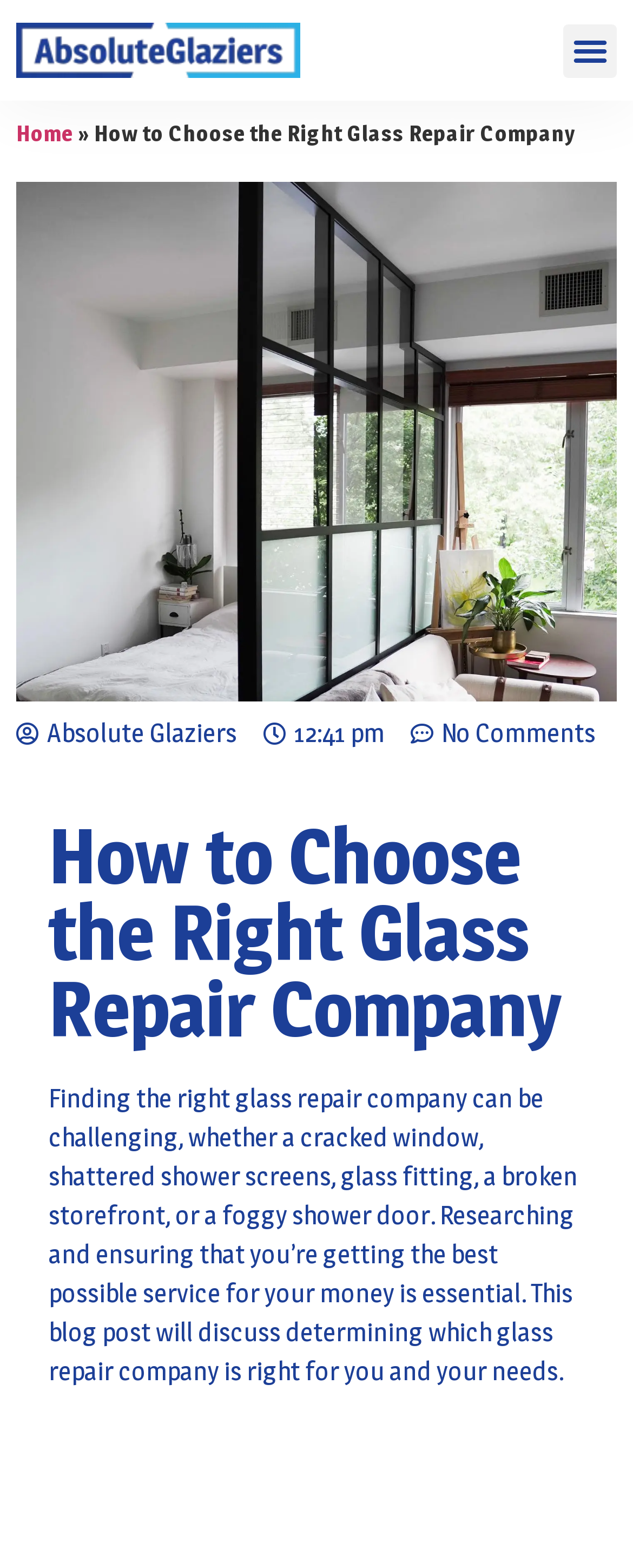Using a single word or phrase, answer the following question: 
What is the current state of the menu toggle button?

Not expanded